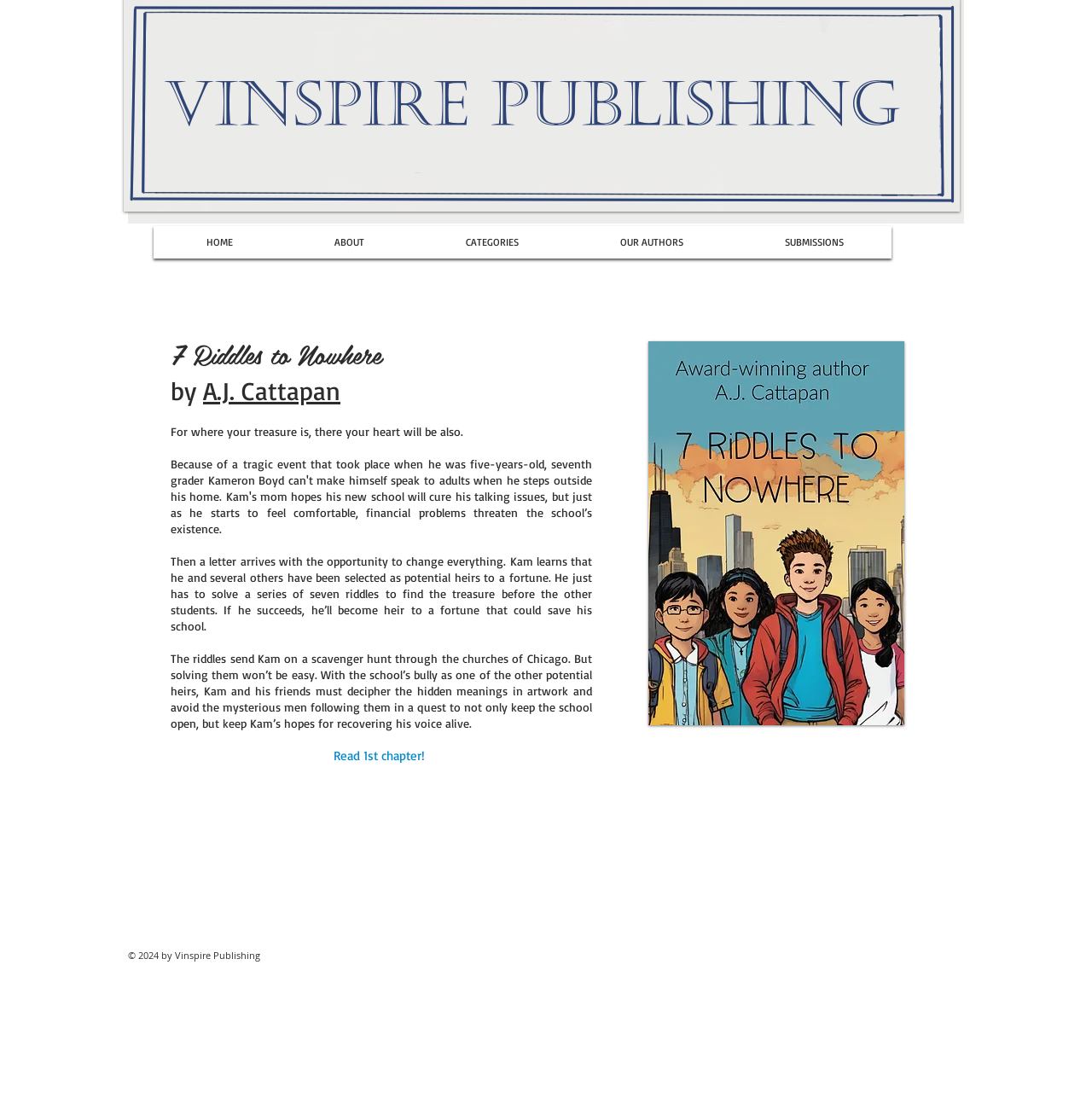Provide a brief response in the form of a single word or phrase:
What is the theme of the book?

Treasure hunt